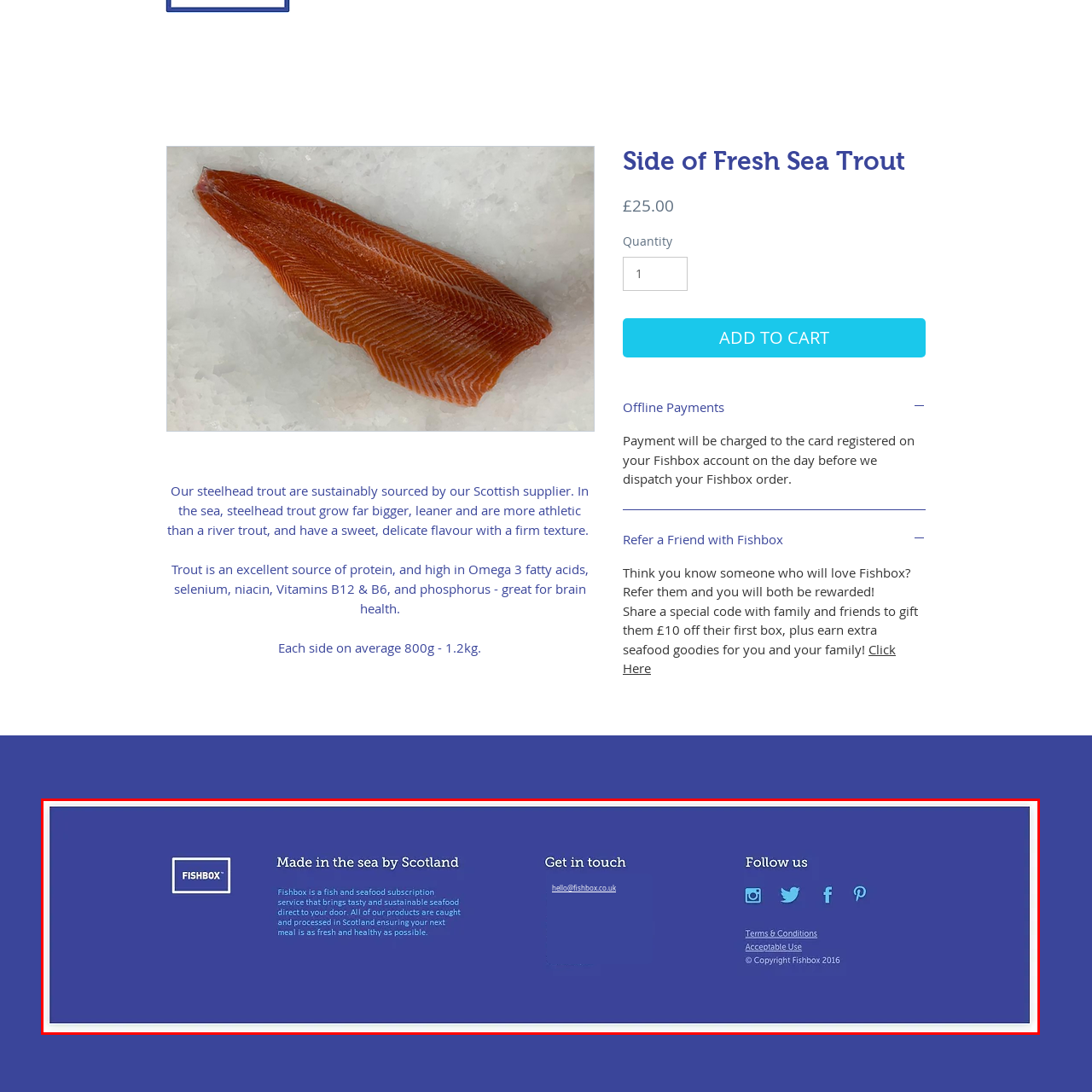Explain in detail what is depicted in the image enclosed by the red boundary.

The image features the footer of a website for Fishbox, a subscription service dedicated to delivering fresh and sustainable seafood directly from Scotland. The footer is set against a vibrant blue background, prominently displaying the Fishbox logo. Accompanying text emphasizes the company's commitment to quality, stating, "Made in the sea by Scotland," and detailing their focus on providing seafood that is freshly caught and processed to ensure optimal health benefits. Additional sections invite customers to get in touch via email and to follow Fishbox on various social media platforms, enhancing community engagement. The footer also includes links to important site information such as Terms & Conditions and Acceptable Use, establishing a comprehensive and user-friendly experience.